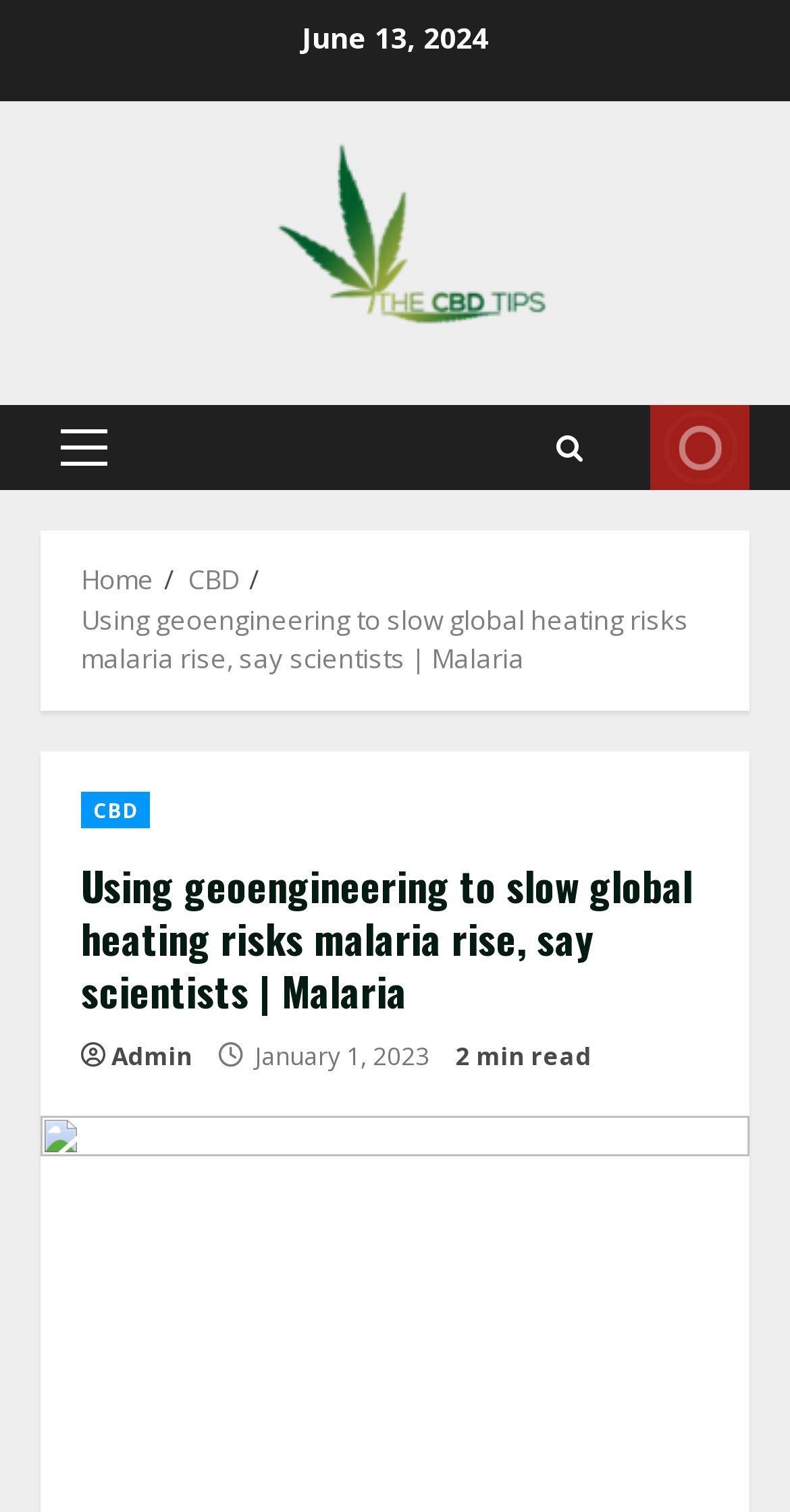Specify the bounding box coordinates of the area to click in order to execute this command: 'Click on the 'Home' link'. The coordinates should consist of four float numbers ranging from 0 to 1, and should be formatted as [left, top, right, bottom].

[0.103, 0.371, 0.195, 0.395]